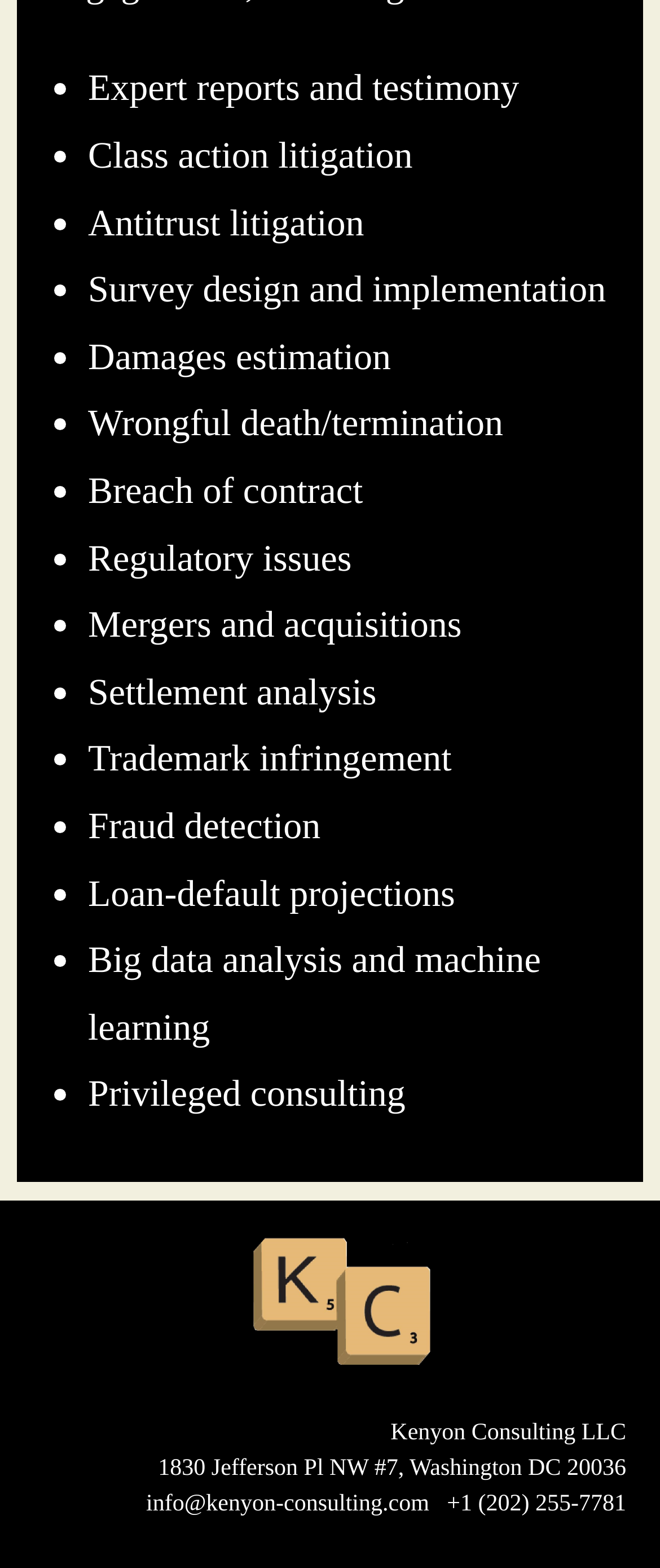How many services are listed on the webpage?
Please provide a detailed and thorough answer to the question.

By counting the list of services provided on the webpage, I found that there are 15 services listed, including expert reports and testimony, class action litigation, antitrust litigation, and many more.